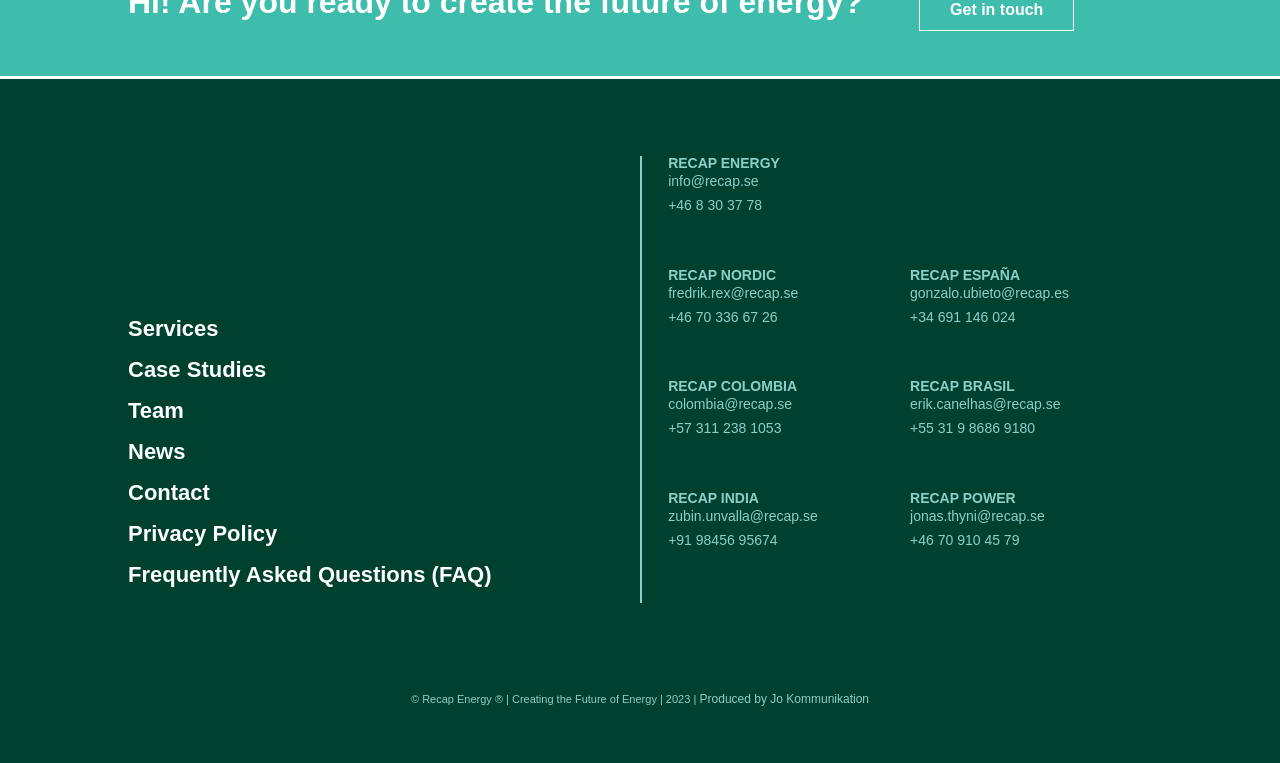Please determine the bounding box coordinates for the UI element described as: "+34 691 146 024".

[0.711, 0.401, 0.793, 0.432]